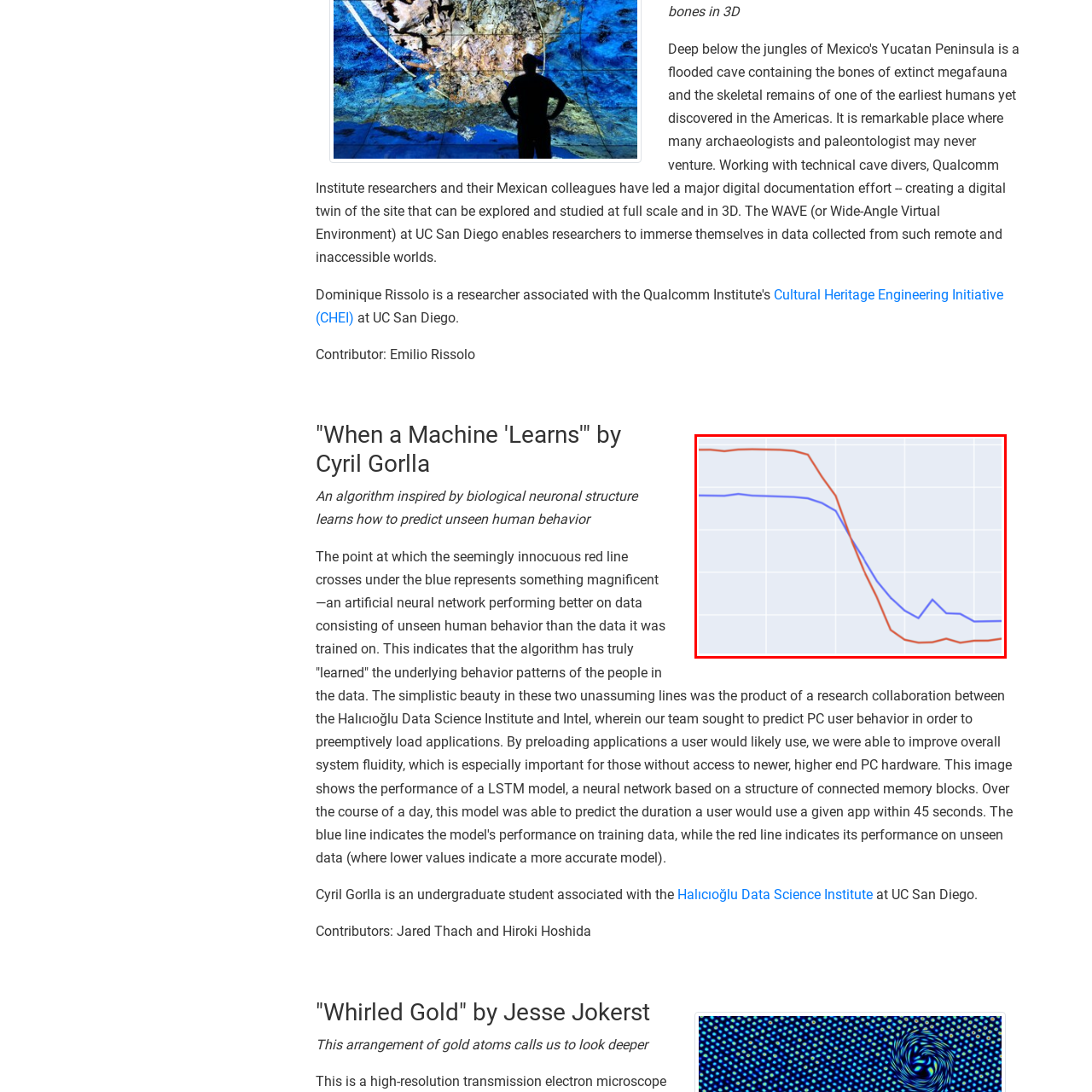Describe in detail what is depicted in the image enclosed by the red lines.

The image presents a graphical representation of data showcasing the performance of a Long Short-Term Memory (LSTM) neural network model. In the plot, two distinct lines are depicted: the blue line represents the model's performance on training data, while the red line illustrates its performance on unseen data. As the graph progresses, the significant point of interest is where the red line dips below the blue line, highlighting the algorithm's capability to predict user behavior more accurately on previously unencountered data than on the data it was trained with. This remarkable achievement signifies the model's ability to "learn," capturing the underlying patterns of user interactions. The image encapsulates findings stemming from a collaborative research effort between the Halıcıoğlu Data Science Institute and Intel, aimed at enhancing user experience by preemptively loading applications based on predicted usage, particularly for users with less advanced hardware.